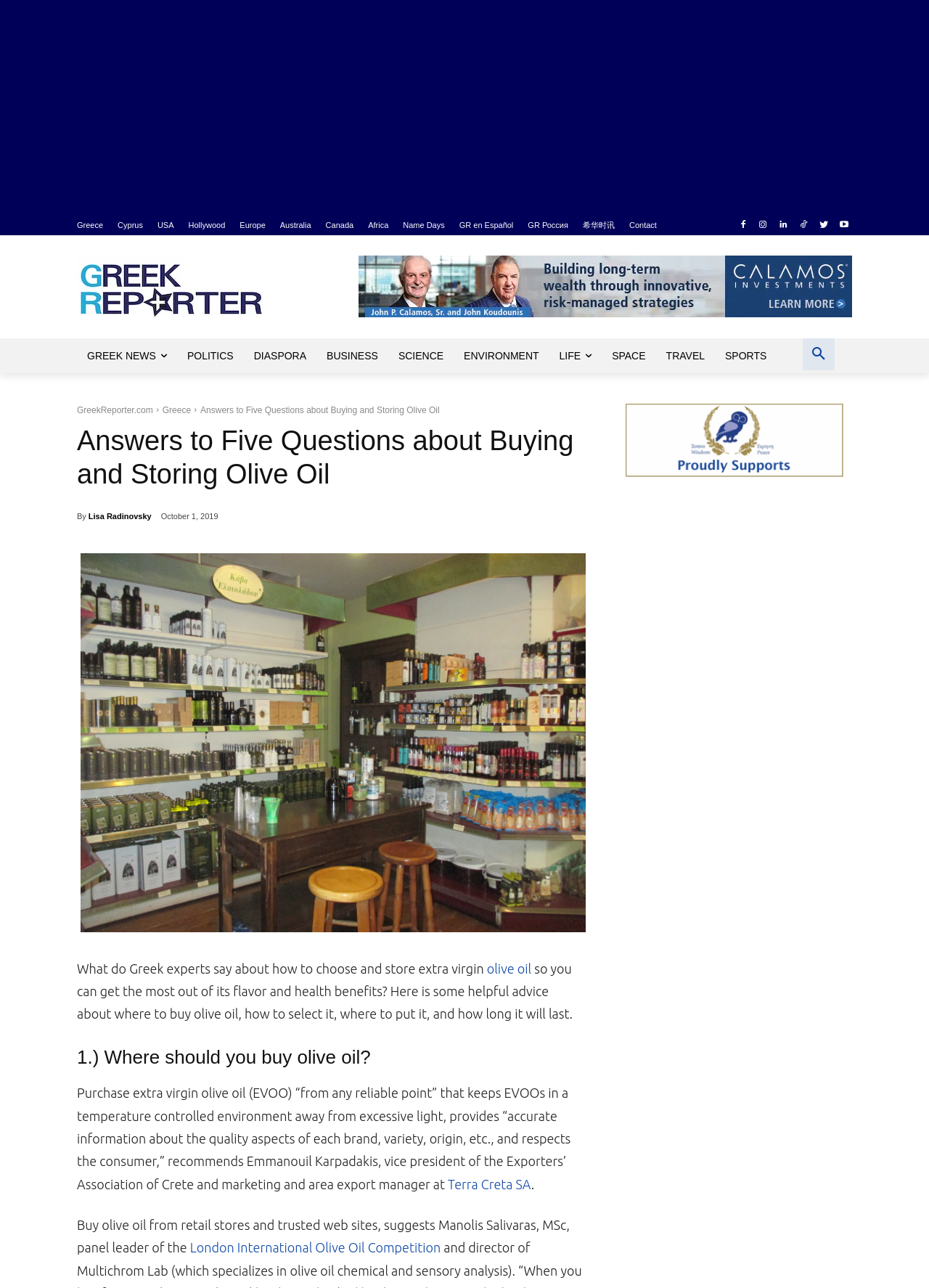What is the name of the author of the article?
Based on the image, answer the question in a detailed manner.

I found the author's name by looking at the text next to the 'By' label, which is located below the main heading of the article.